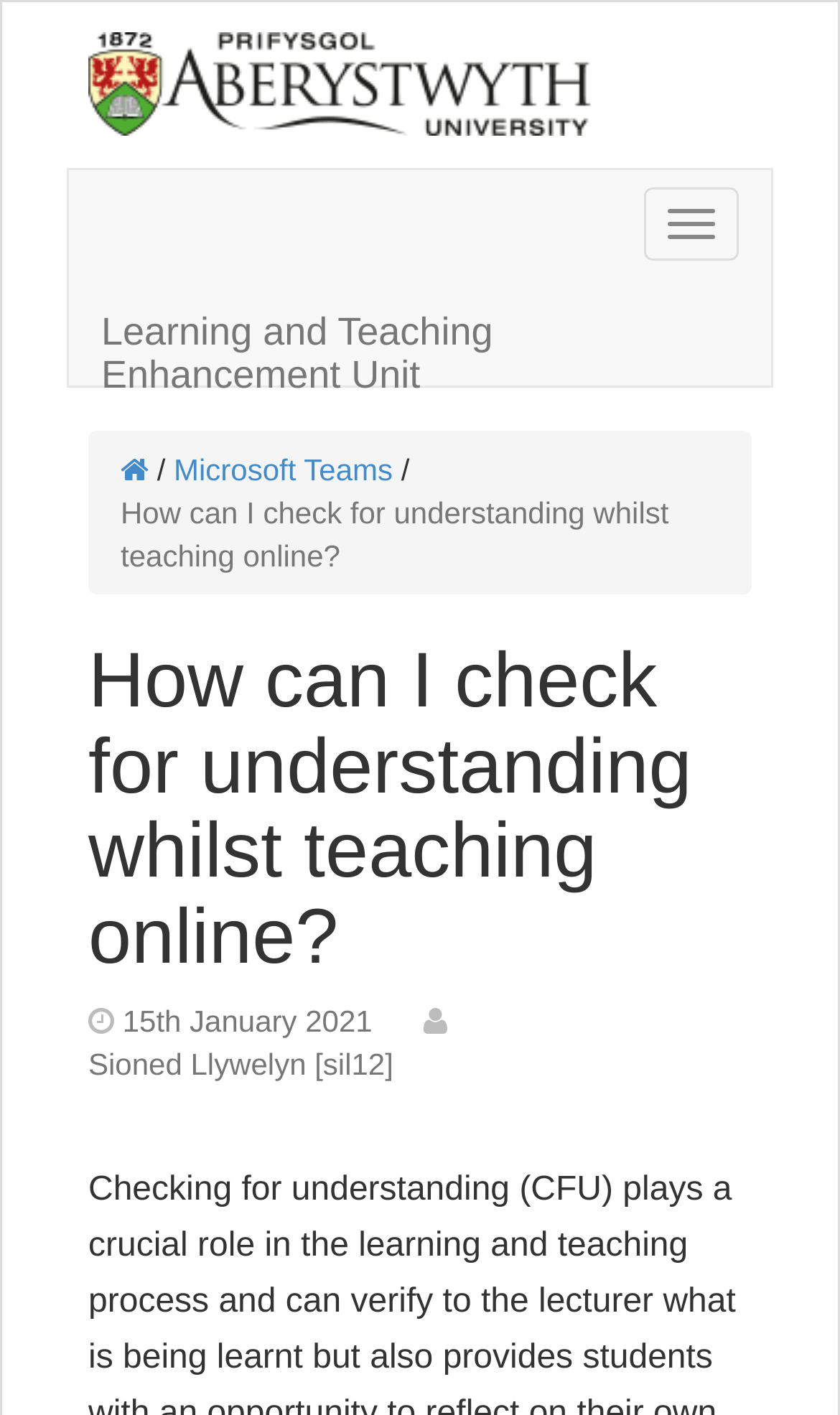Provide a short, one-word or phrase answer to the question below:
What is the logo on the top left corner?

Aberystwyth University Logo